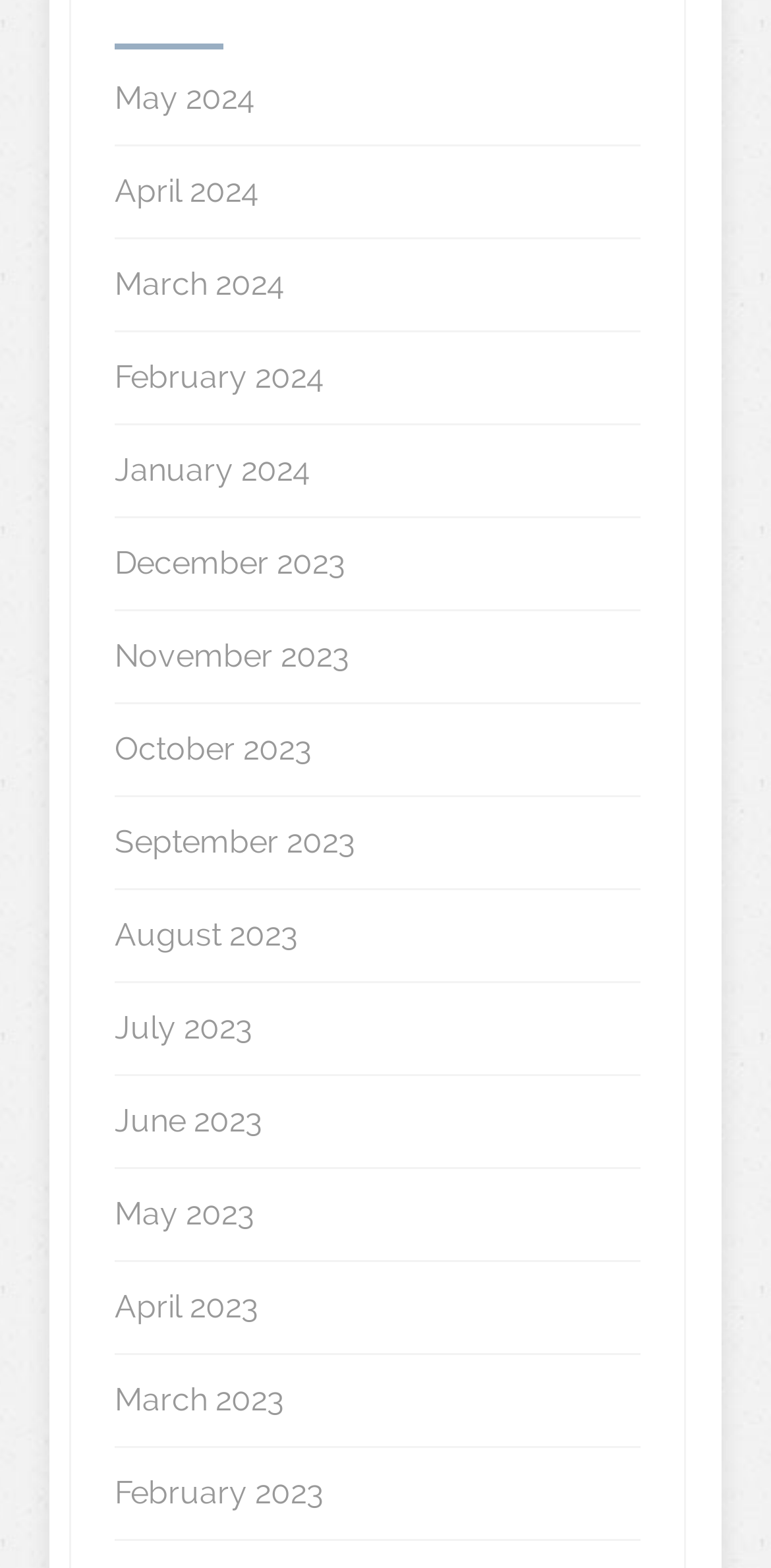Kindly determine the bounding box coordinates for the area that needs to be clicked to execute this instruction: "browse March 2024".

[0.149, 0.153, 0.369, 0.211]